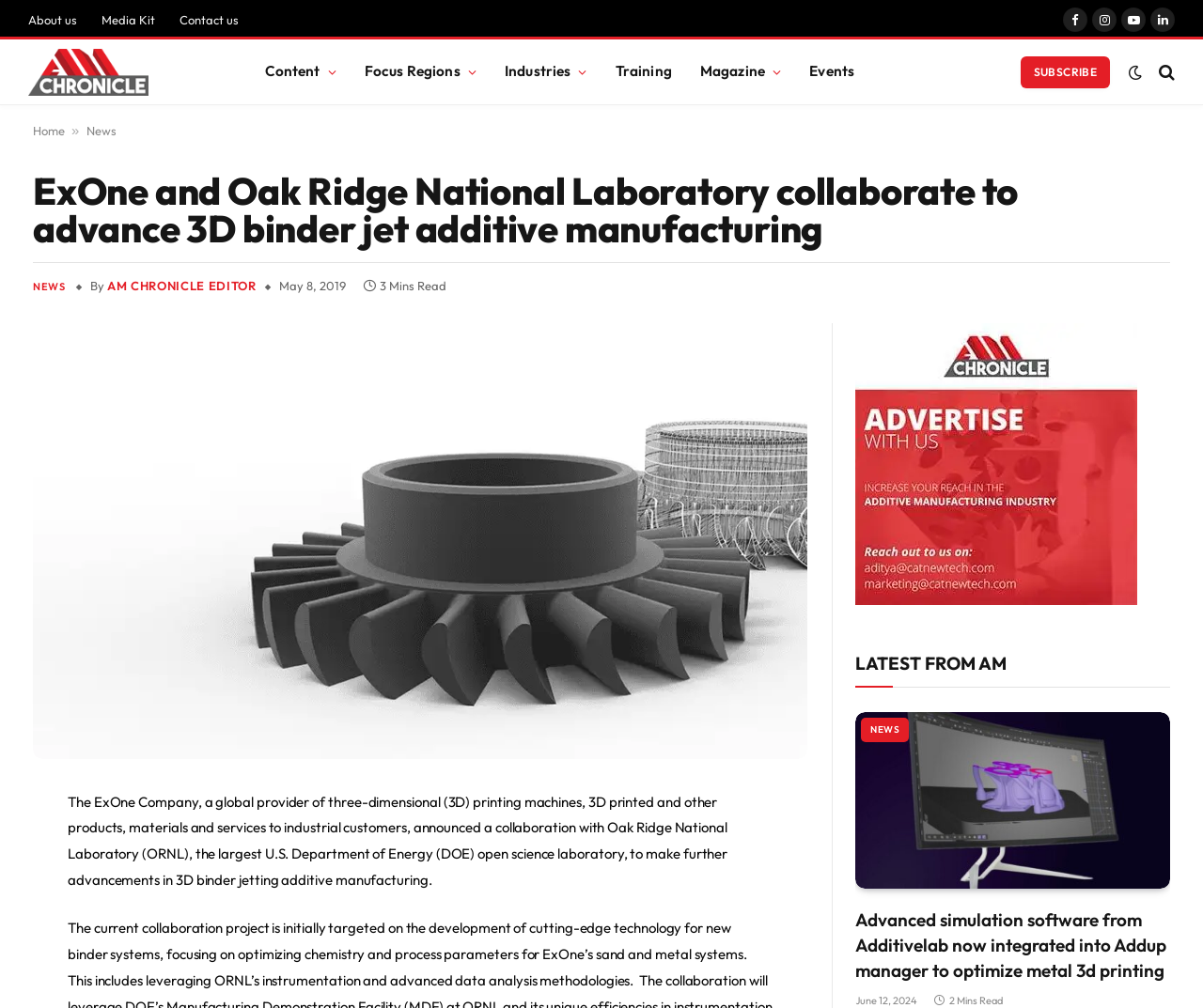Pinpoint the bounding box coordinates of the clickable area necessary to execute the following instruction: "Click on About us". The coordinates should be given as four float numbers between 0 and 1, namely [left, top, right, bottom].

[0.013, 0.003, 0.074, 0.036]